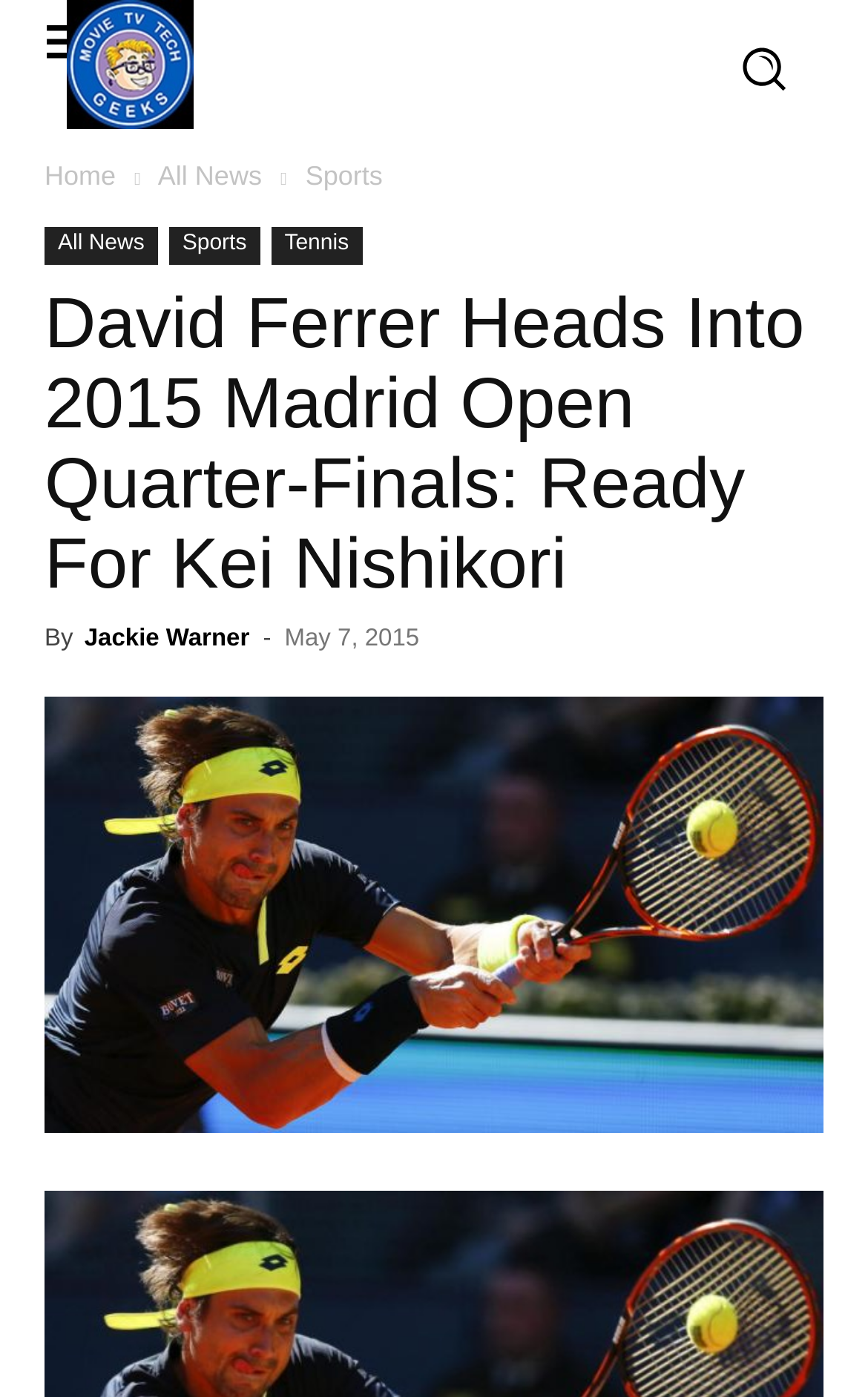Please extract and provide the main headline of the webpage.

David Ferrer Heads Into 2015 Madrid Open Quarter-Finals: Ready For Kei Nishikori